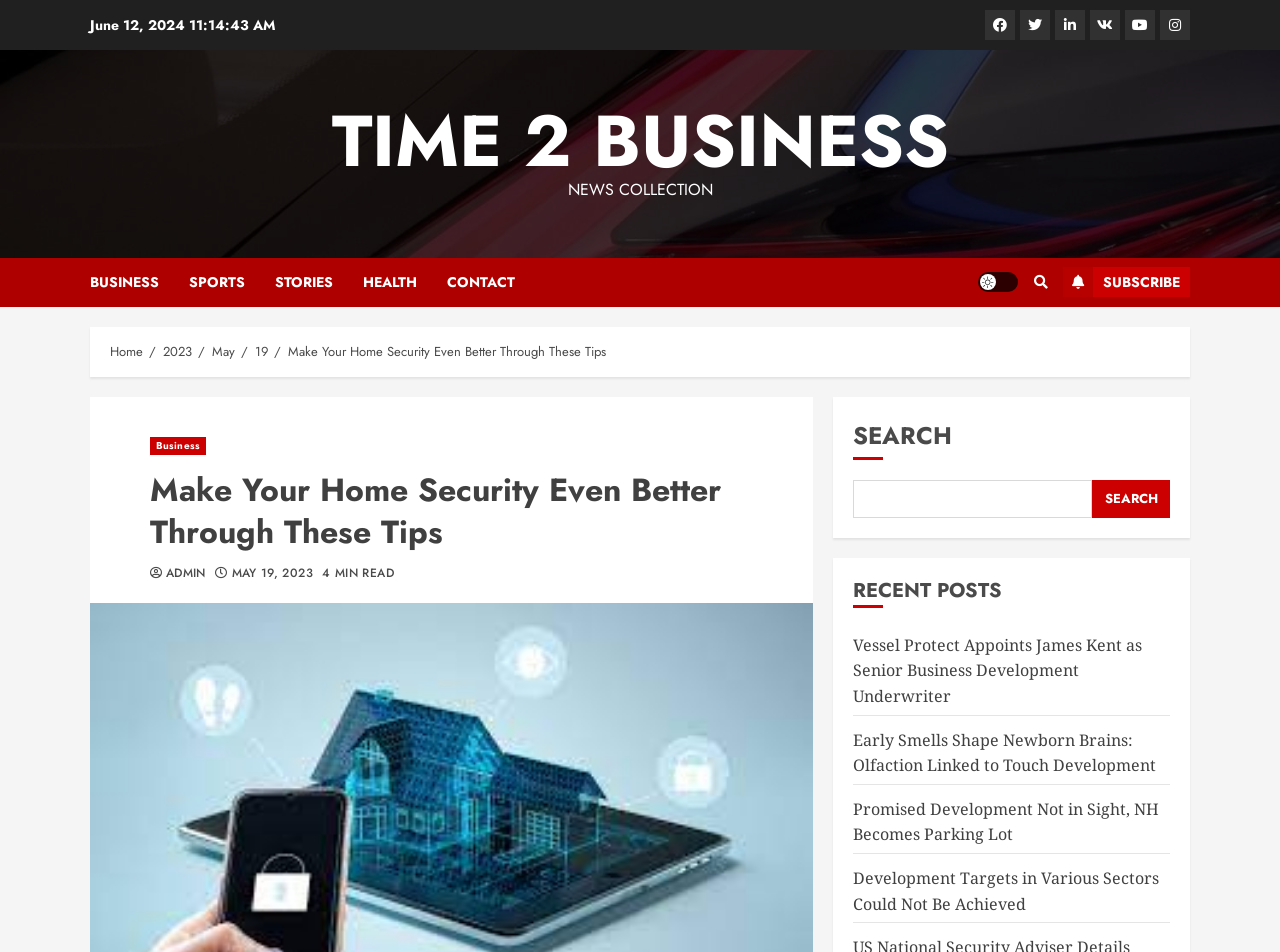What is the function of the search box?
Using the visual information, reply with a single word or short phrase.

Search